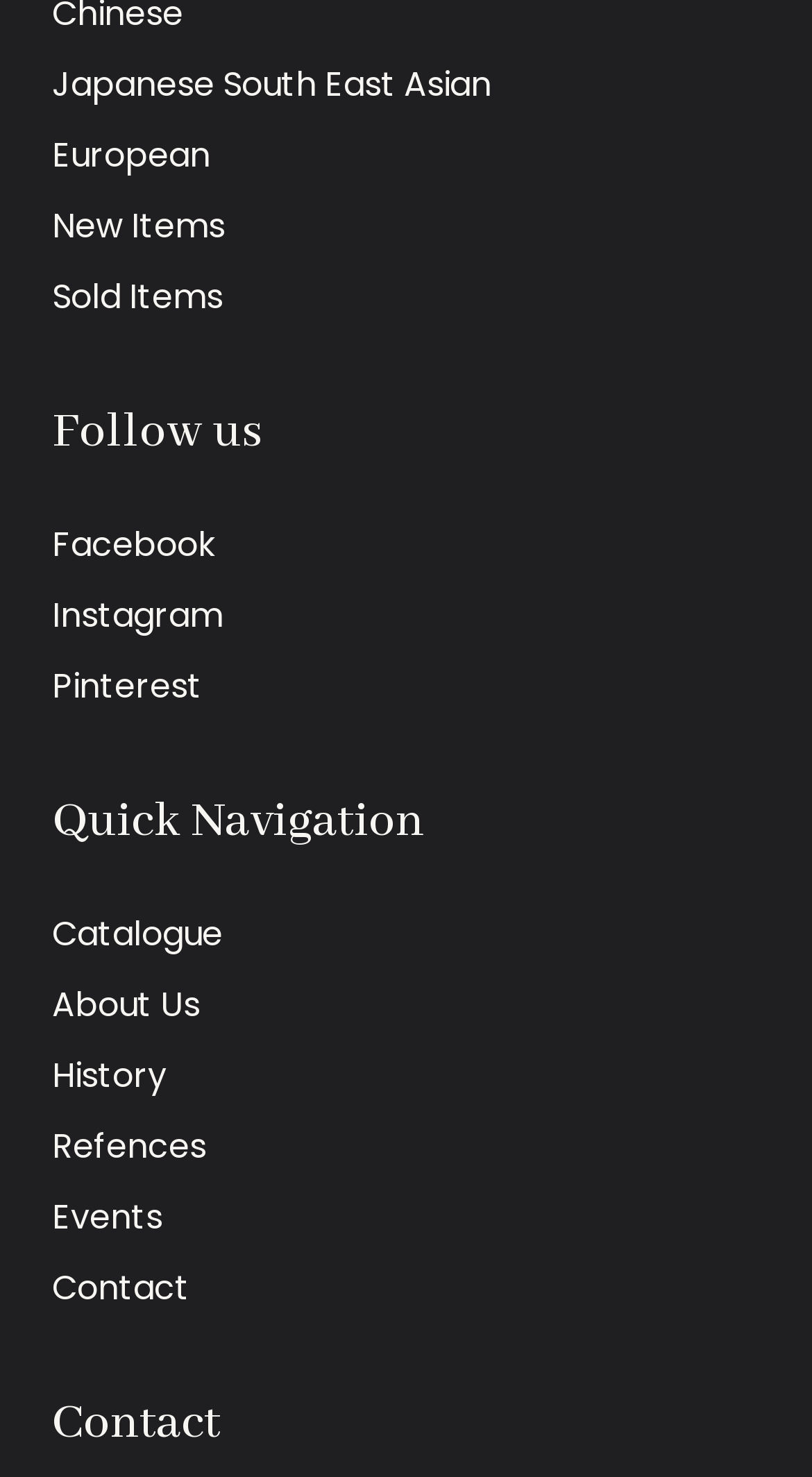Find the bounding box coordinates of the area that needs to be clicked in order to achieve the following instruction: "Contact the company". The coordinates should be specified as four float numbers between 0 and 1, i.e., [left, top, right, bottom].

[0.064, 0.855, 0.233, 0.888]